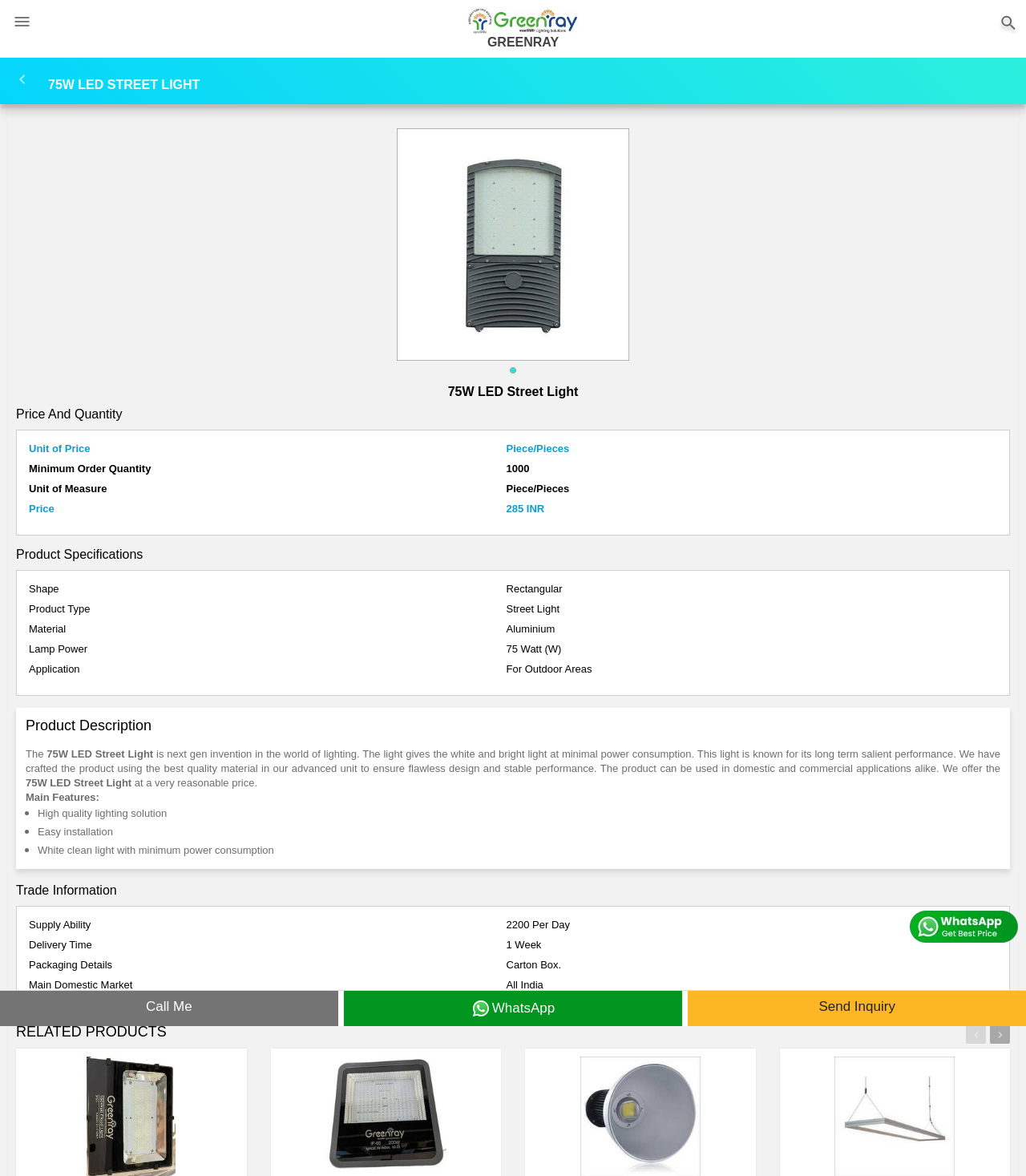Predict the bounding box of the UI element based on the description: "parent_node: 75W LED STREET LIGHT". The coordinates should be four float numbers between 0 and 1, formatted as [left, top, right, bottom].

[0.008, 0.059, 0.047, 0.076]